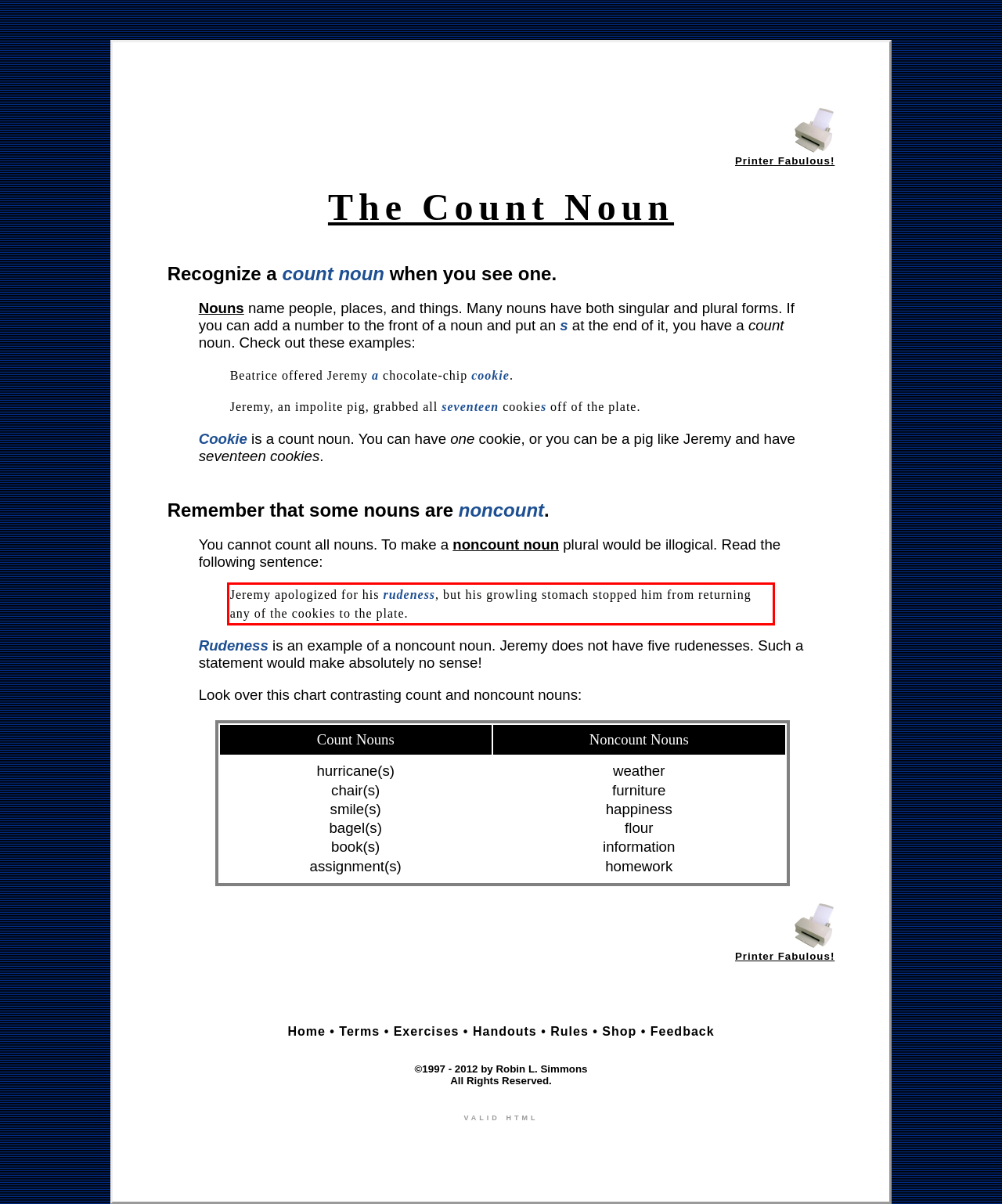You are given a webpage screenshot with a red bounding box around a UI element. Extract and generate the text inside this red bounding box.

Jeremy apologized for his rudeness, but his growling stomach stopped him from returning any of the cookies to the plate.